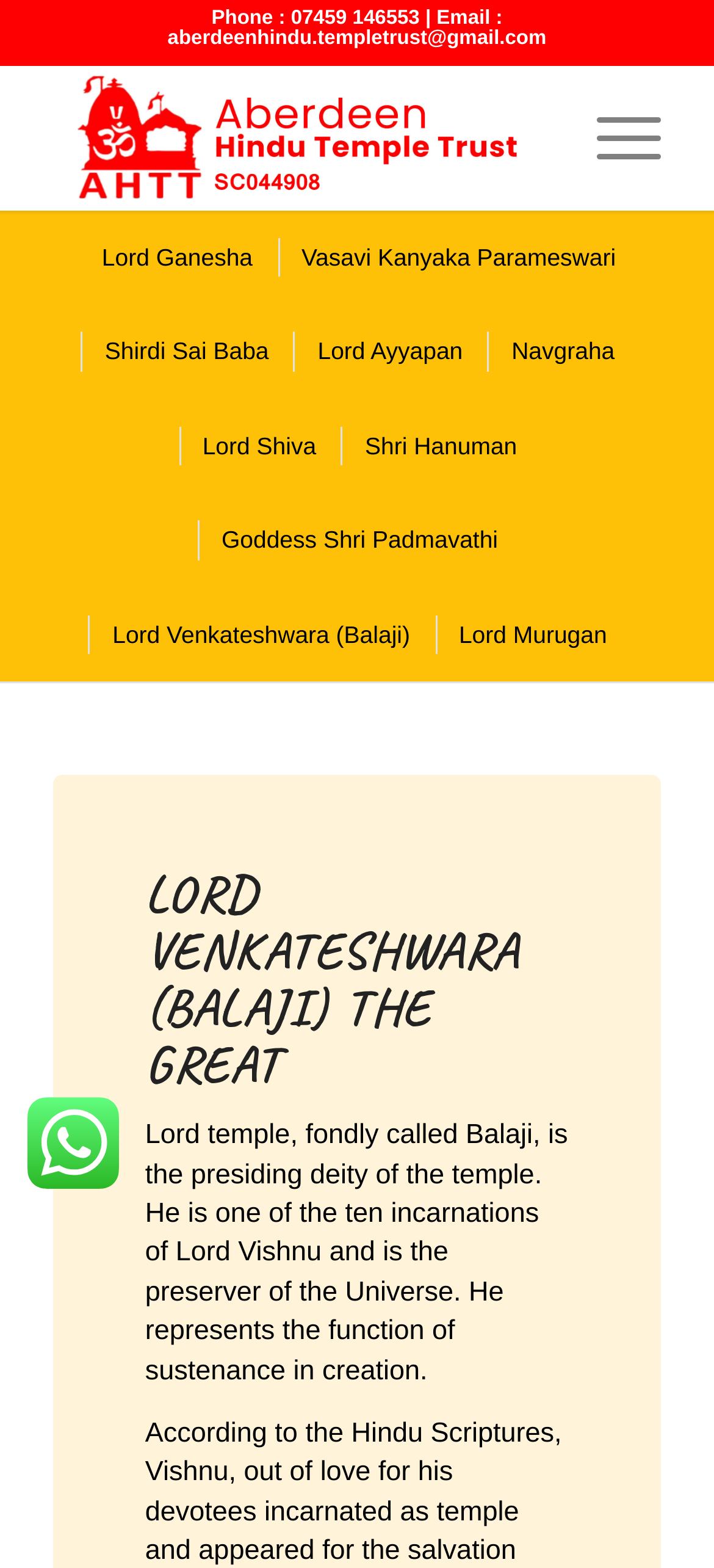Using the information in the image, could you please answer the following question in detail:
What is the function of Lord Venkateshwara (Balaji) in creation?

I found this information by reading the static text element that describes Lord Venkateshwara (Balaji) as representing the function of sustenance in creation.